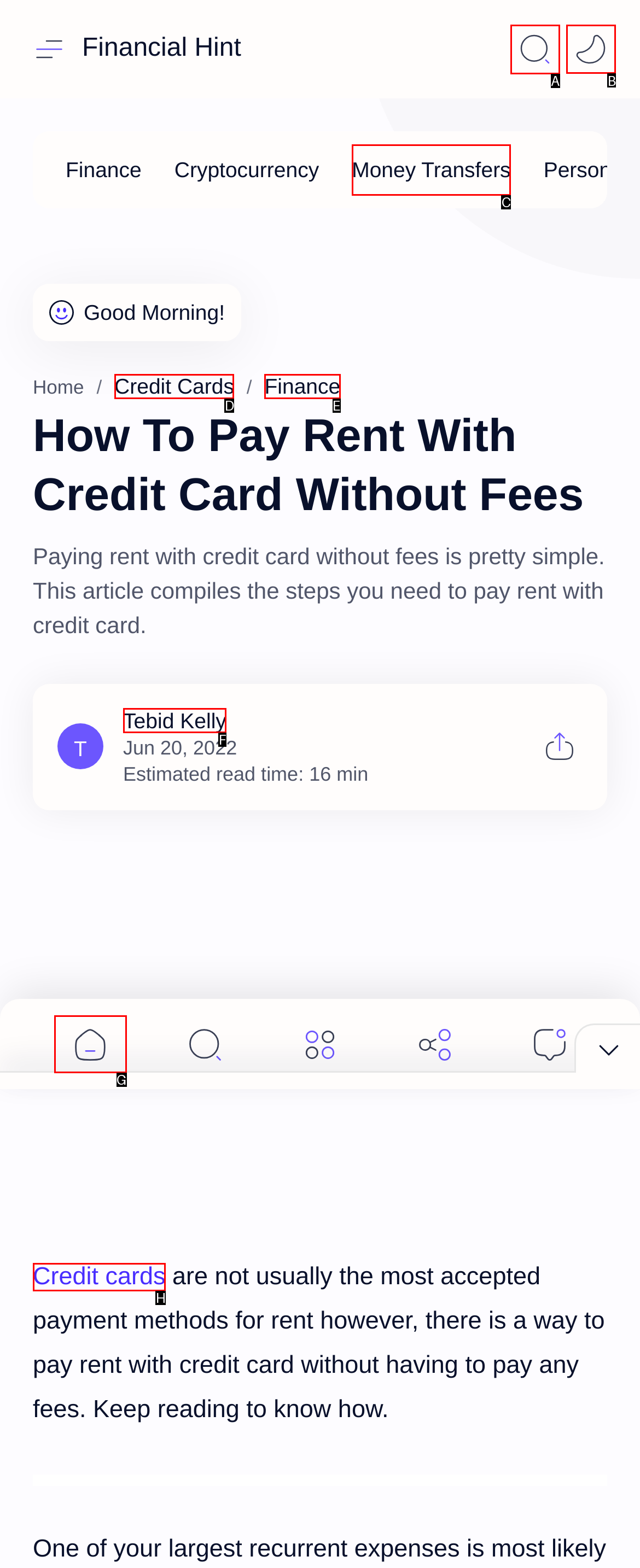What is the letter of the UI element you should click to Switch to 'Mode'? Provide the letter directly.

B